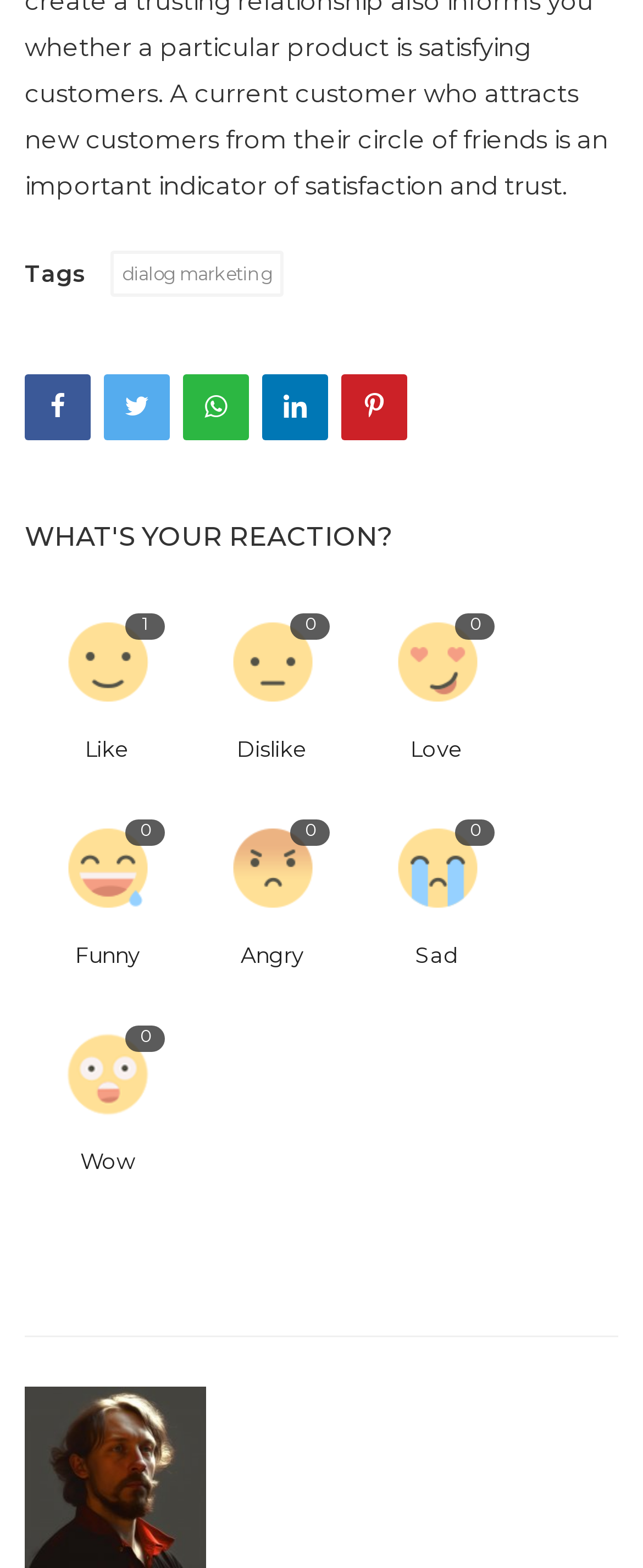What is the first reaction option?
Based on the visual information, provide a detailed and comprehensive answer.

Based on the webpage, I can see that the first reaction option is 'Like', which is located at the top-left corner of the reaction section and is represented by an image and the text 'Like'.